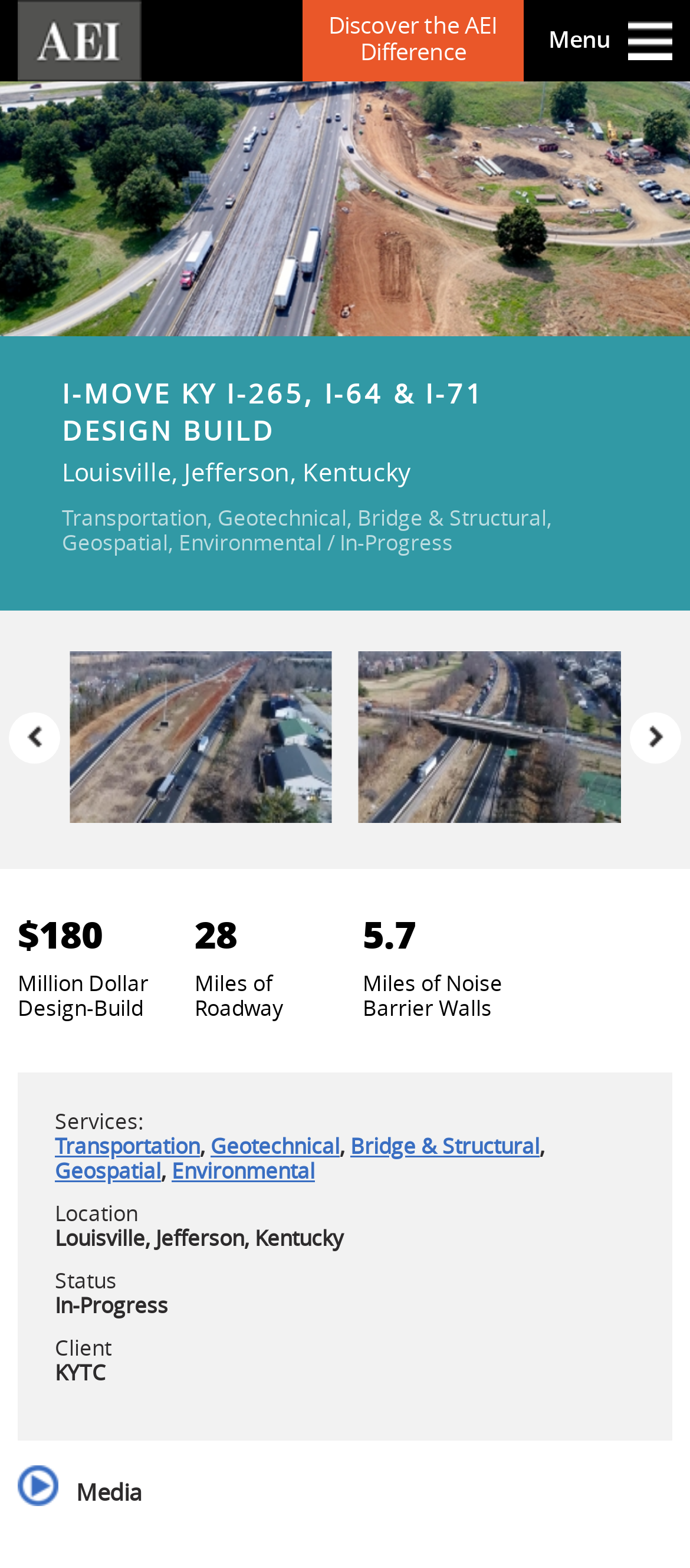Describe in detail what you see on the webpage.

This webpage appears to be a project showcase page, highlighting a specific infrastructure development project. At the top, there are two links, one on the left and one on the right, with the second link having the text "Discover the AEI Difference". Next to the second link, there is a "Menu" button.

Below the top links, there is a prominent section with three lines of text, describing the project: "I-MOVE KY I-265, I-64 & I-71 DESIGN BUILD", "Louisville, Jefferson, Kentucky", and "Transportation, Geotechnical, Bridge & Structural, Geospatial, Environmental / In-Progress".

Further down, there are two columns of links and text. The left column has a few links, including two with no text, and some text describing the project's details, such as "$180 Million Dollar Design-Build", "28 Miles of Roadway", and "5.7 Miles of Noise Barrier Walls". The right column has a list of services, including "Transportation", "Geotechnical", "Bridge & Structural", "Geospatial", and "Environmental", with each service being a link. Below the services list, there are three sections with text describing the project's location, status, and client, respectively.

At the very bottom of the page, there is a link to "Media". Overall, the page is focused on showcasing the details of a specific infrastructure project, with a clear structure and organization of the content.